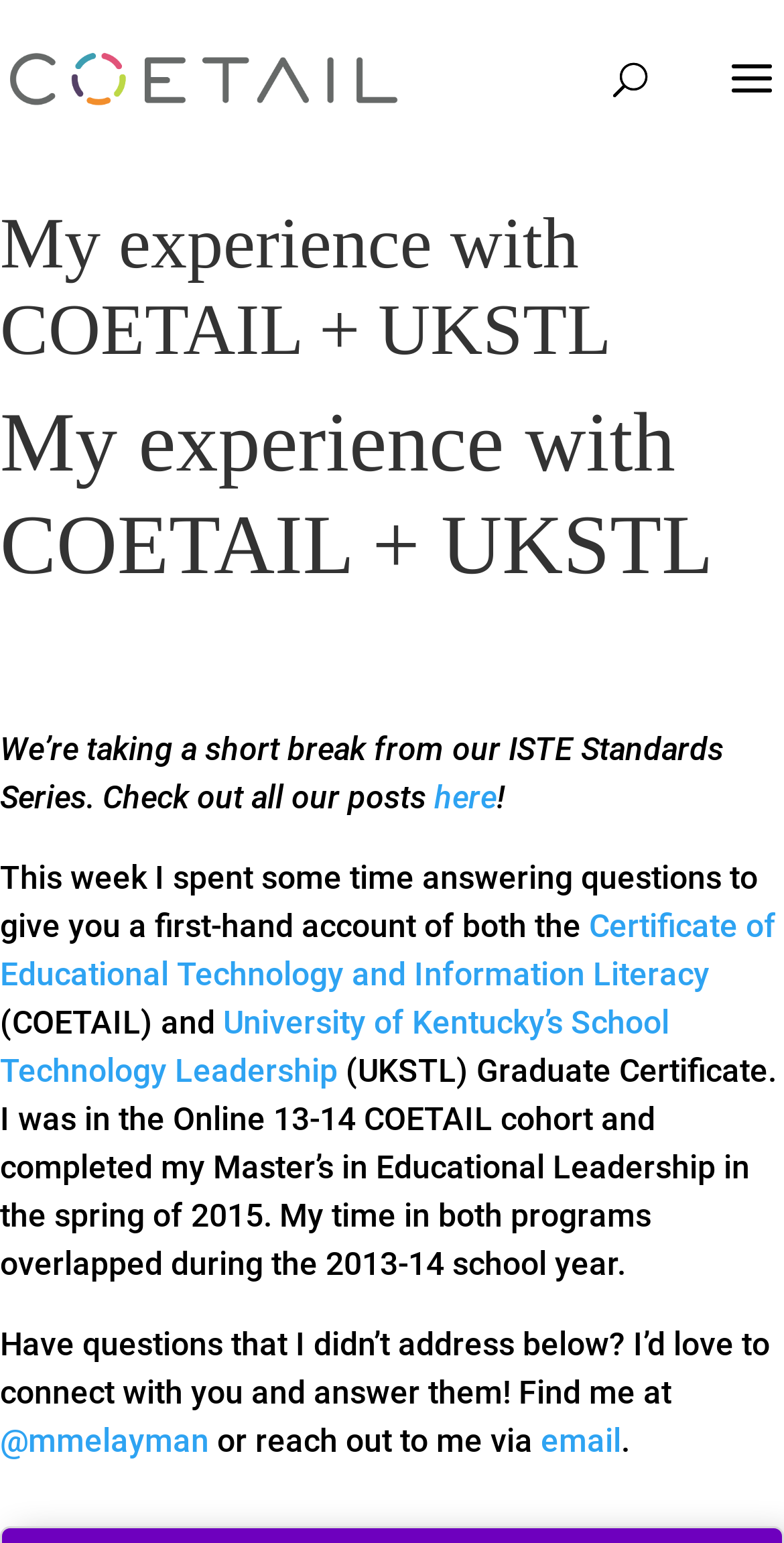Provide a one-word or brief phrase answer to the question:
How can you contact the author?

via email